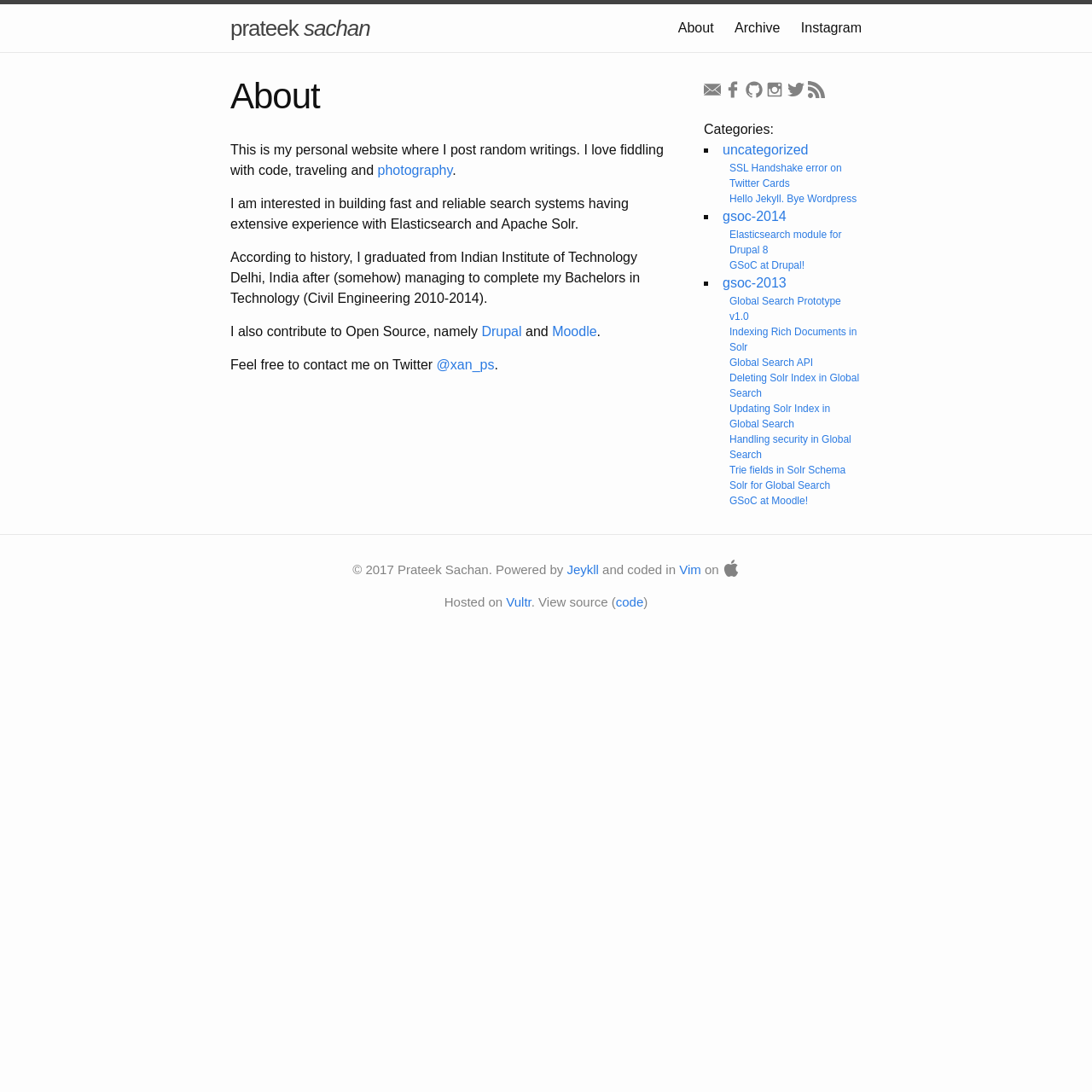Please provide a one-word or short phrase answer to the question:
How many categories are listed on the webpage?

3